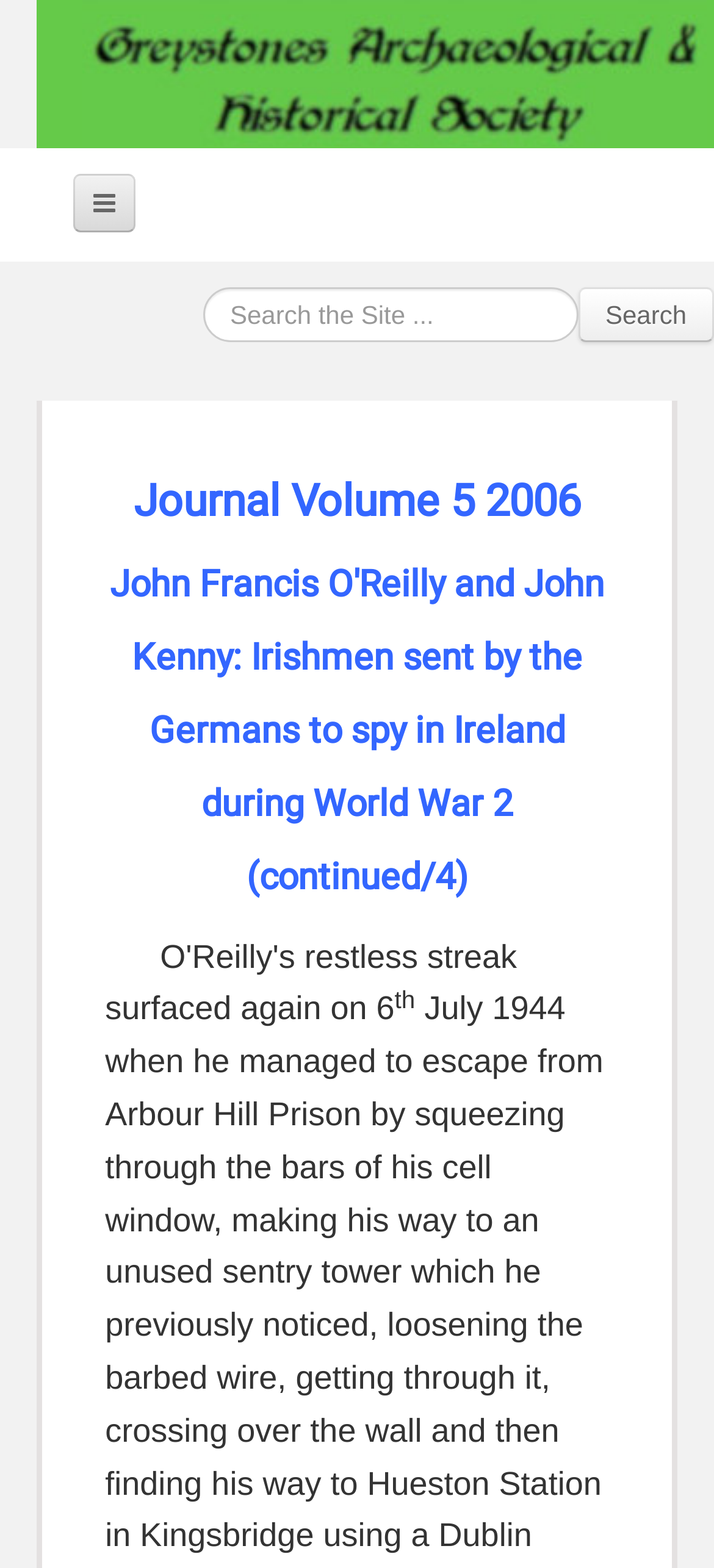Find the bounding box coordinates for the area that must be clicked to perform this action: "Click on the 'Digital Marketing Classes in Pune' link".

None